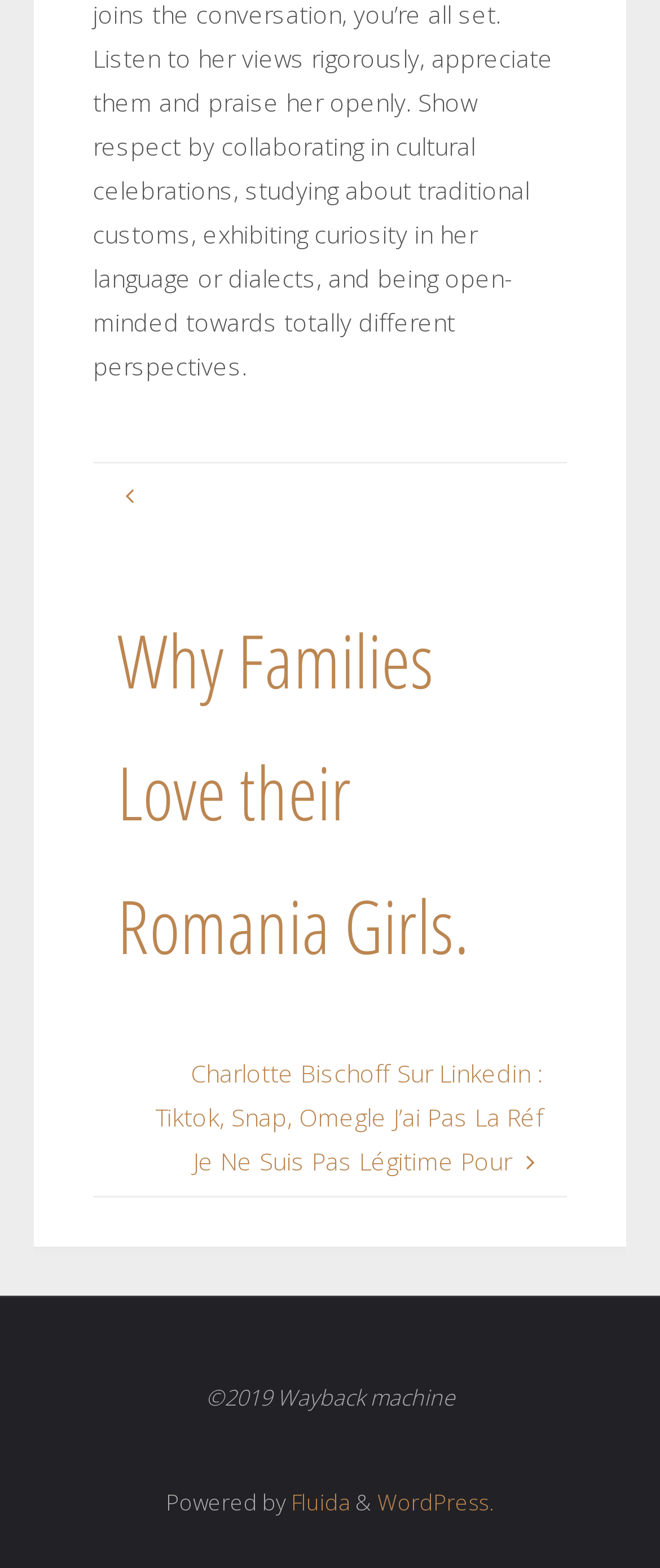Please analyze the image and give a detailed answer to the question:
What is the name of the company mentioned?

The name of the company mentioned is Fluida, which is found in the link 'Fluida'.